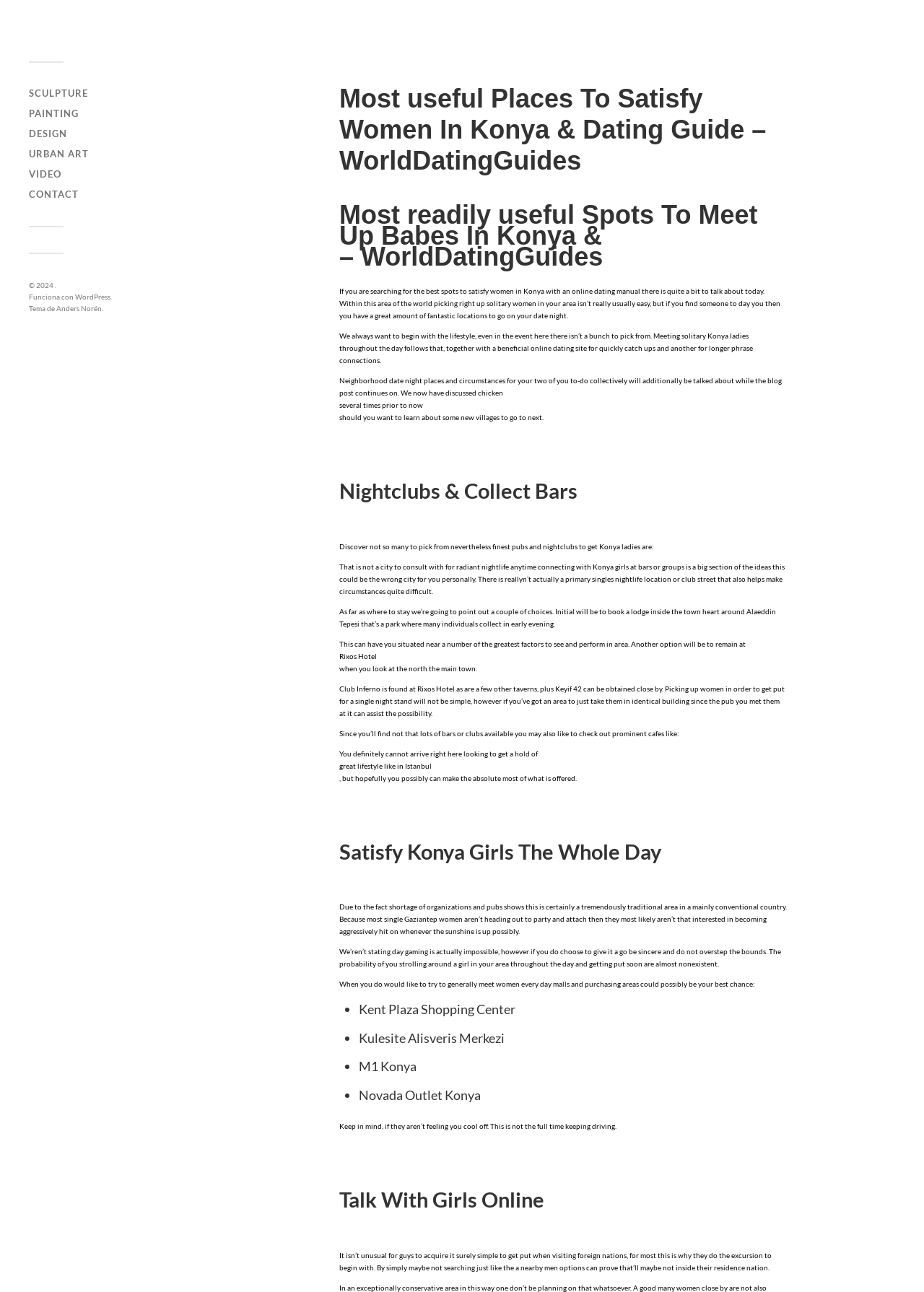Locate the bounding box of the user interface element based on this description: "over 50 dating".

[0.659, 0.171, 0.85, 0.194]